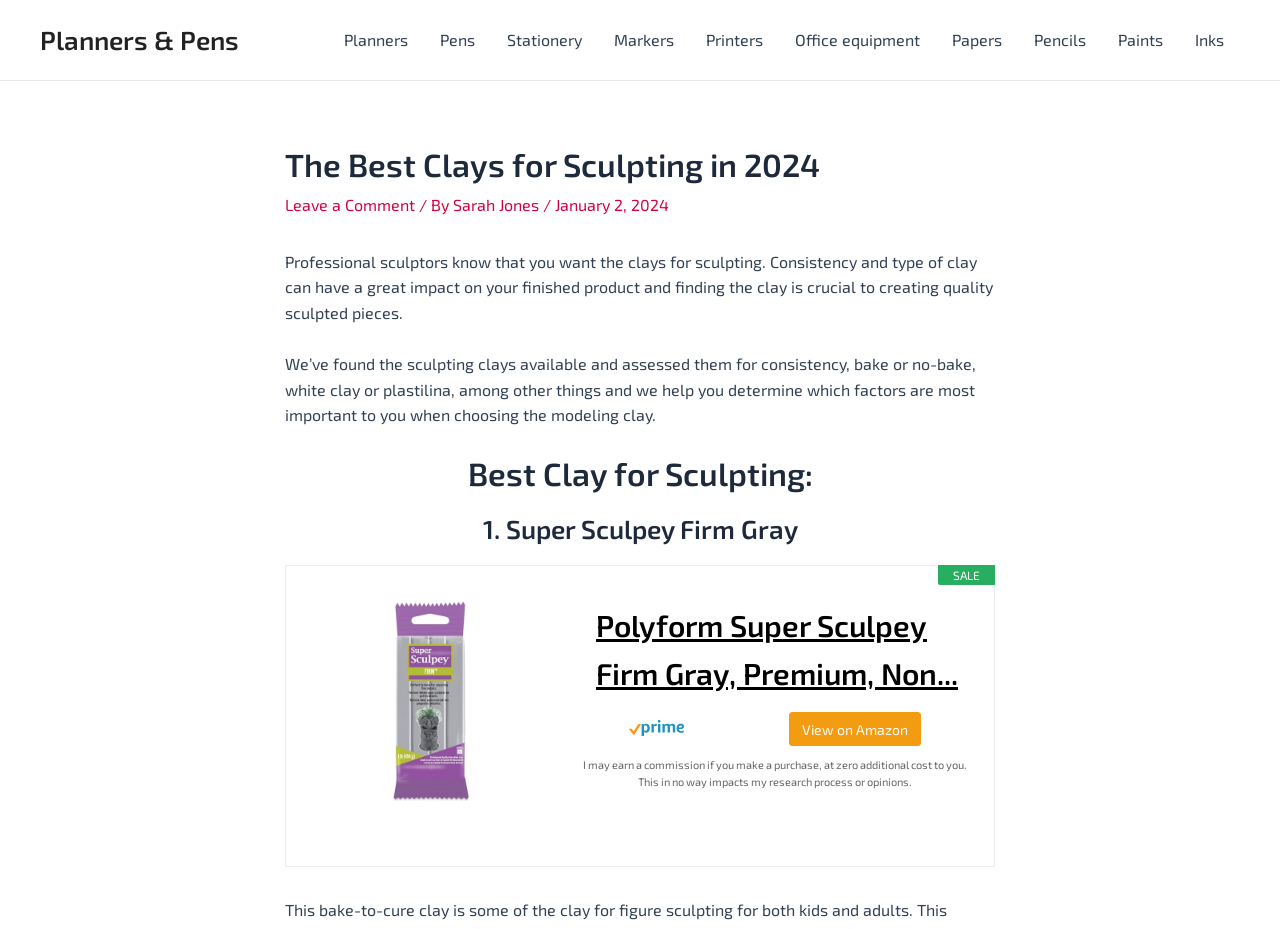Given the description of a UI element: "0 $0.00", identify the bounding box coordinates of the matching element in the webpage screenshot.

None